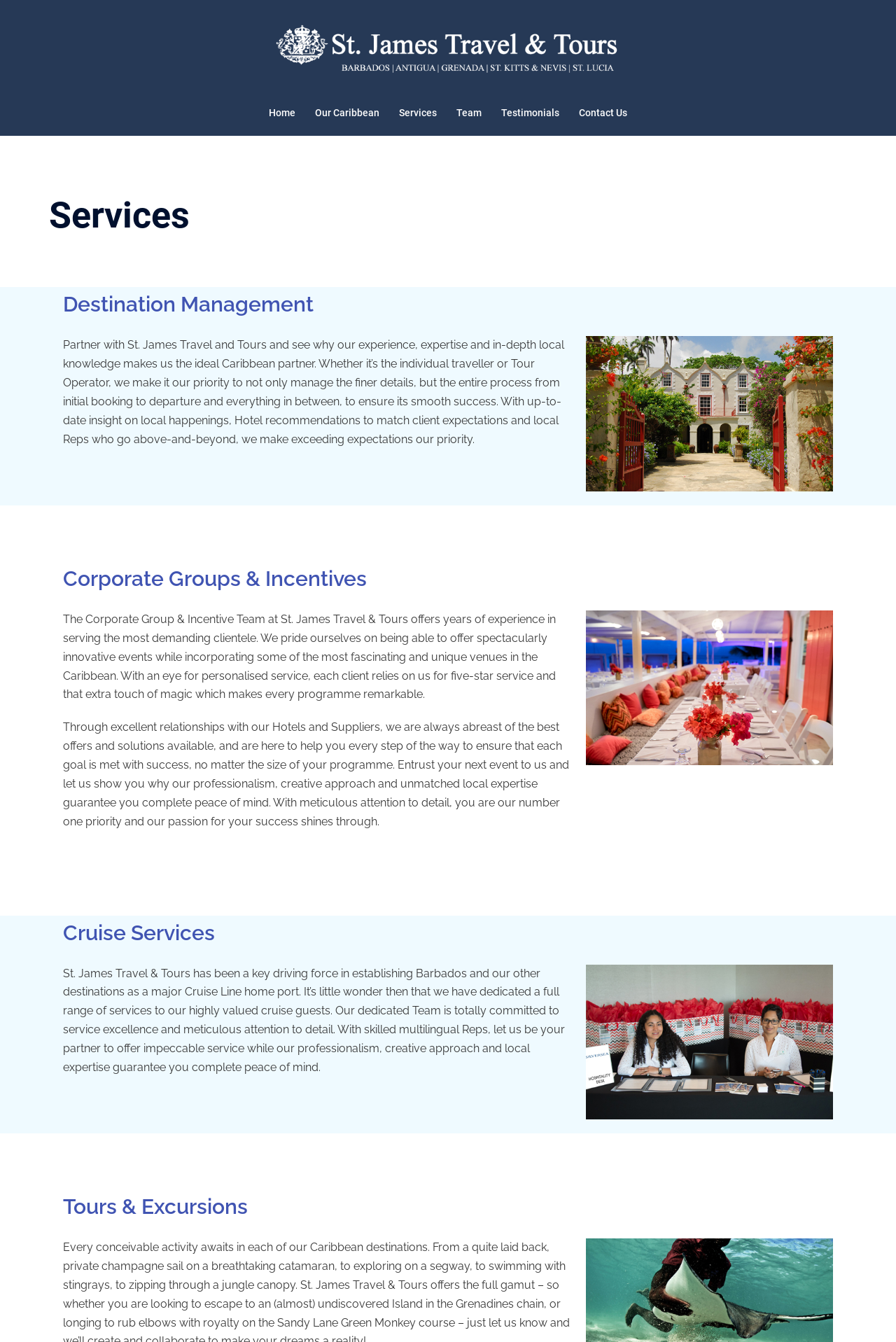Answer the following query concisely with a single word or phrase:
What services does St James Travel & Tours Ltd offer?

Destination Management, Corporate Groups & Incentives, Cruise Services, Tours & Excursions